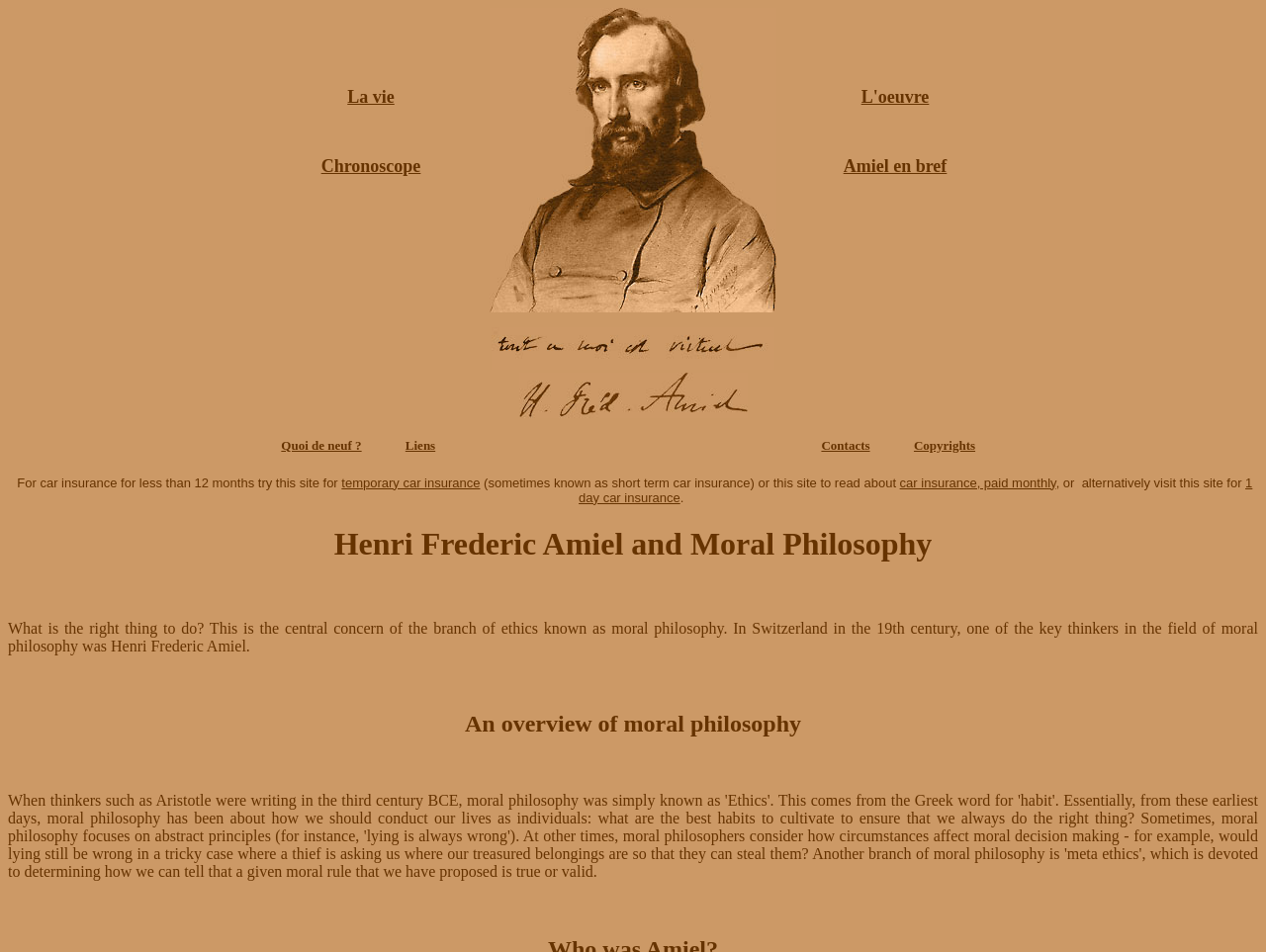Identify the bounding box coordinates for the element that needs to be clicked to fulfill this instruction: "Learn about Amiel in brief". Provide the coordinates in the format of four float numbers between 0 and 1: [left, top, right, bottom].

[0.666, 0.164, 0.748, 0.185]